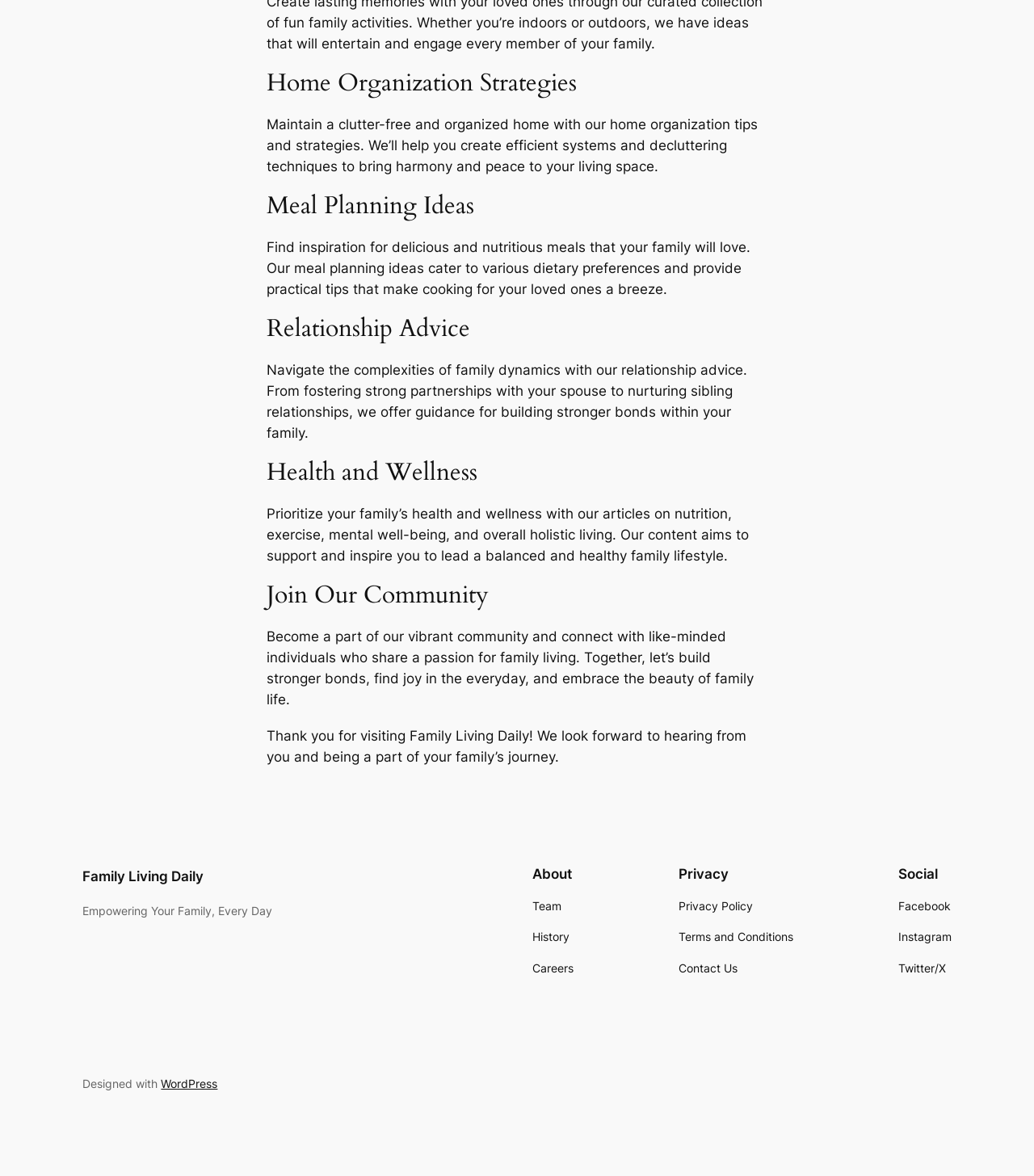Determine the bounding box for the HTML element described here: "Instagram". The coordinates should be given as [left, top, right, bottom] with each number being a float between 0 and 1.

[0.868, 0.789, 0.92, 0.805]